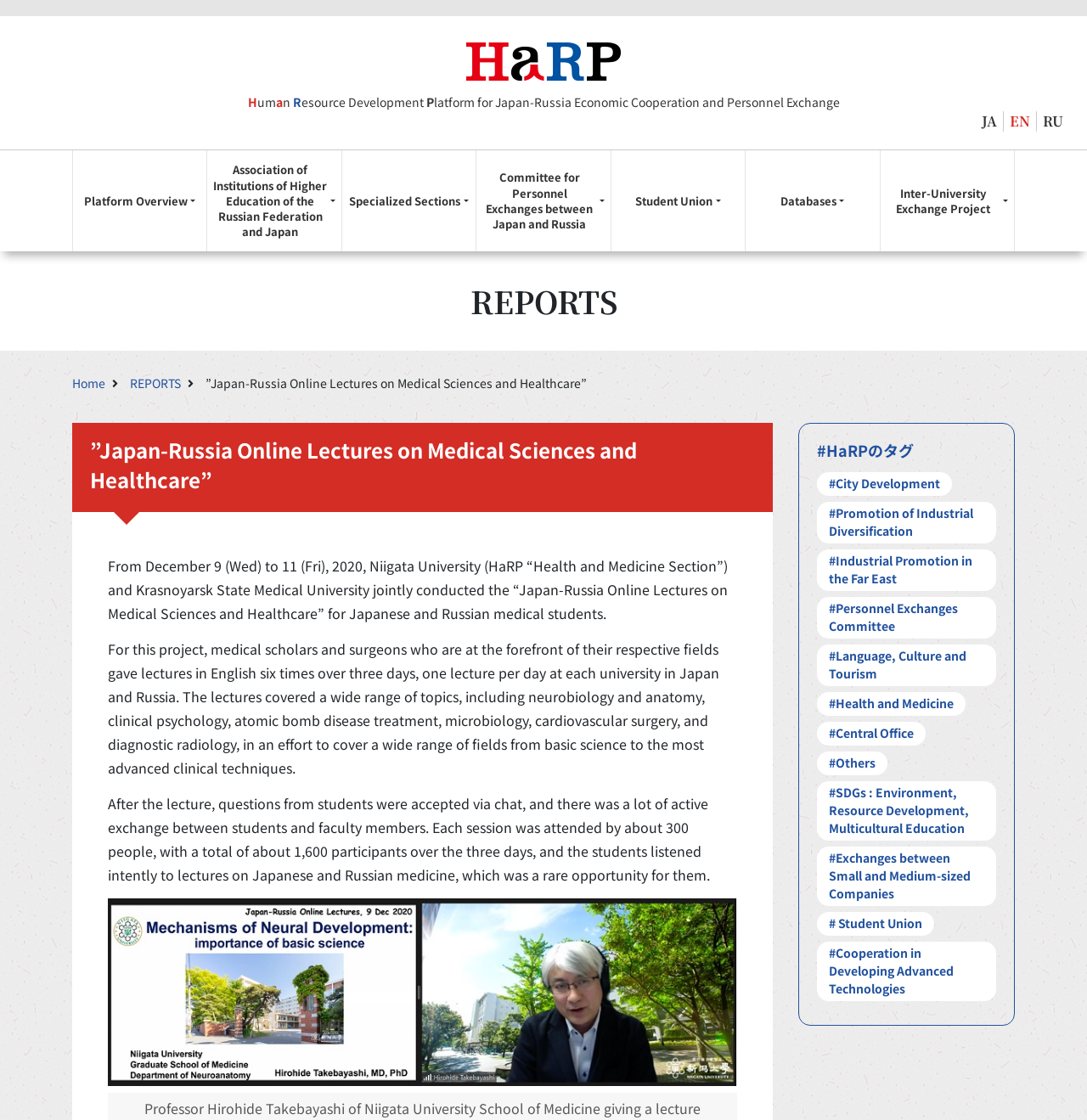Answer the following in one word or a short phrase: 
What is the name of the university that jointly conducted the online lectures with Krasnoyarsk State Medical University?

Niigata University